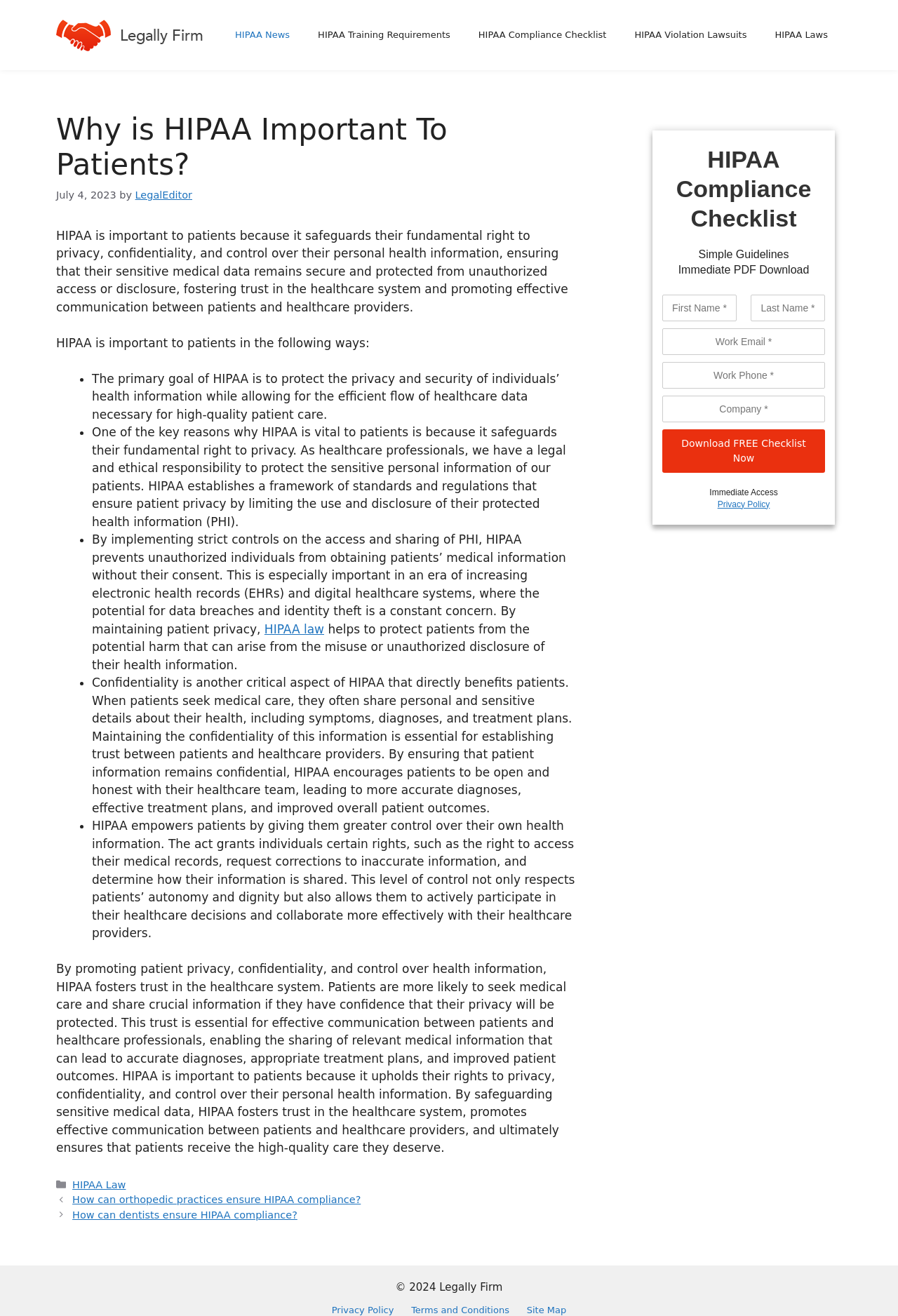Find the bounding box coordinates for the element that must be clicked to complete the instruction: "Get job updates instantly on Twitter". The coordinates should be four float numbers between 0 and 1, indicated as [left, top, right, bottom].

None